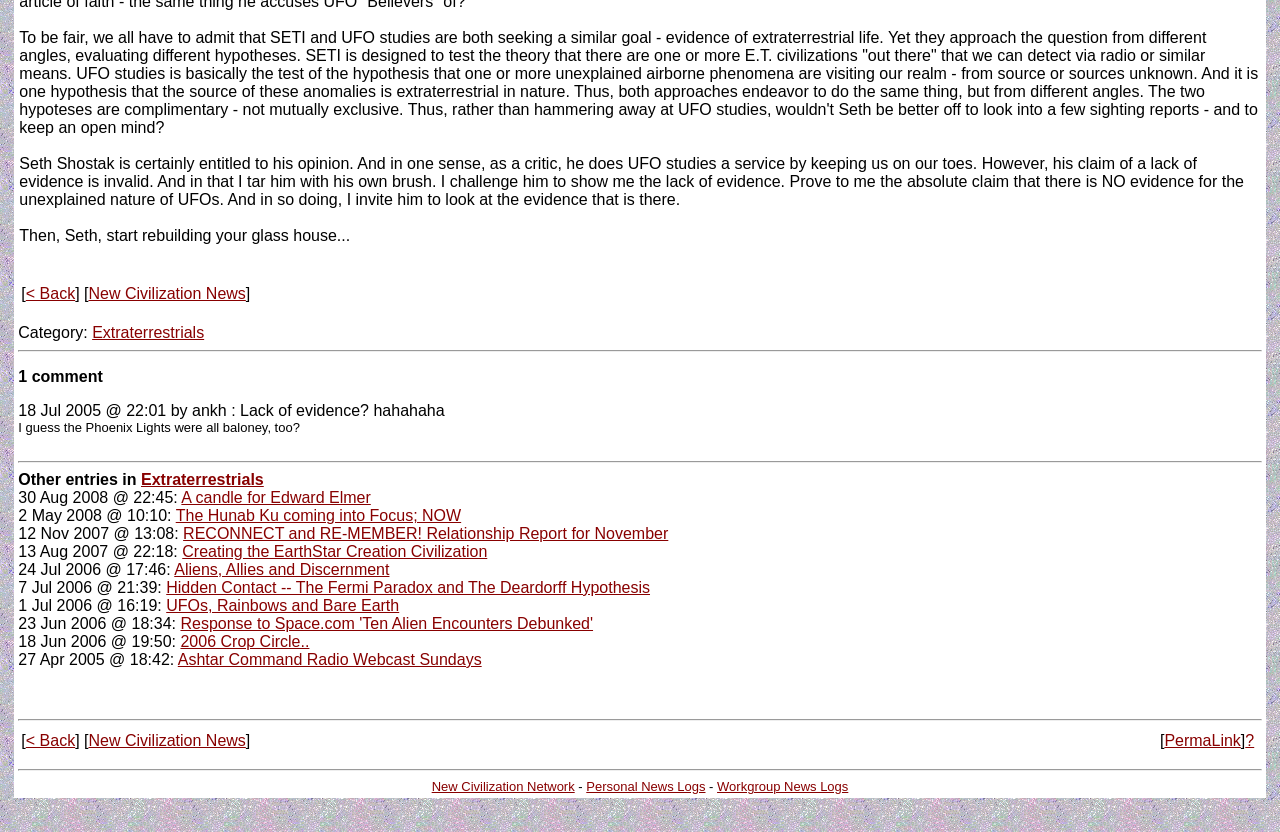Find the bounding box coordinates of the element to click in order to complete this instruction: "view category". The bounding box coordinates must be four float numbers between 0 and 1, denoted as [left, top, right, bottom].

[0.072, 0.389, 0.159, 0.41]